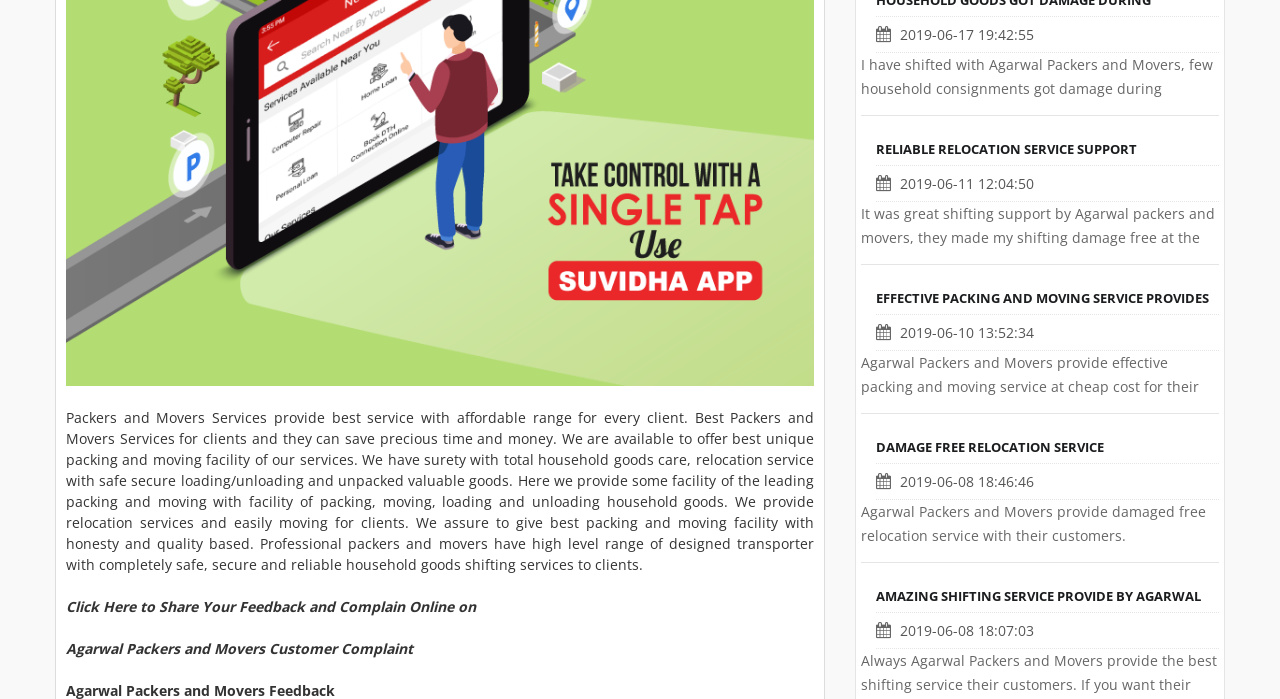Extract the bounding box for the UI element that matches this description: "DAMAGE FREE RELOCATION SERVICE".

[0.684, 0.627, 0.862, 0.652]